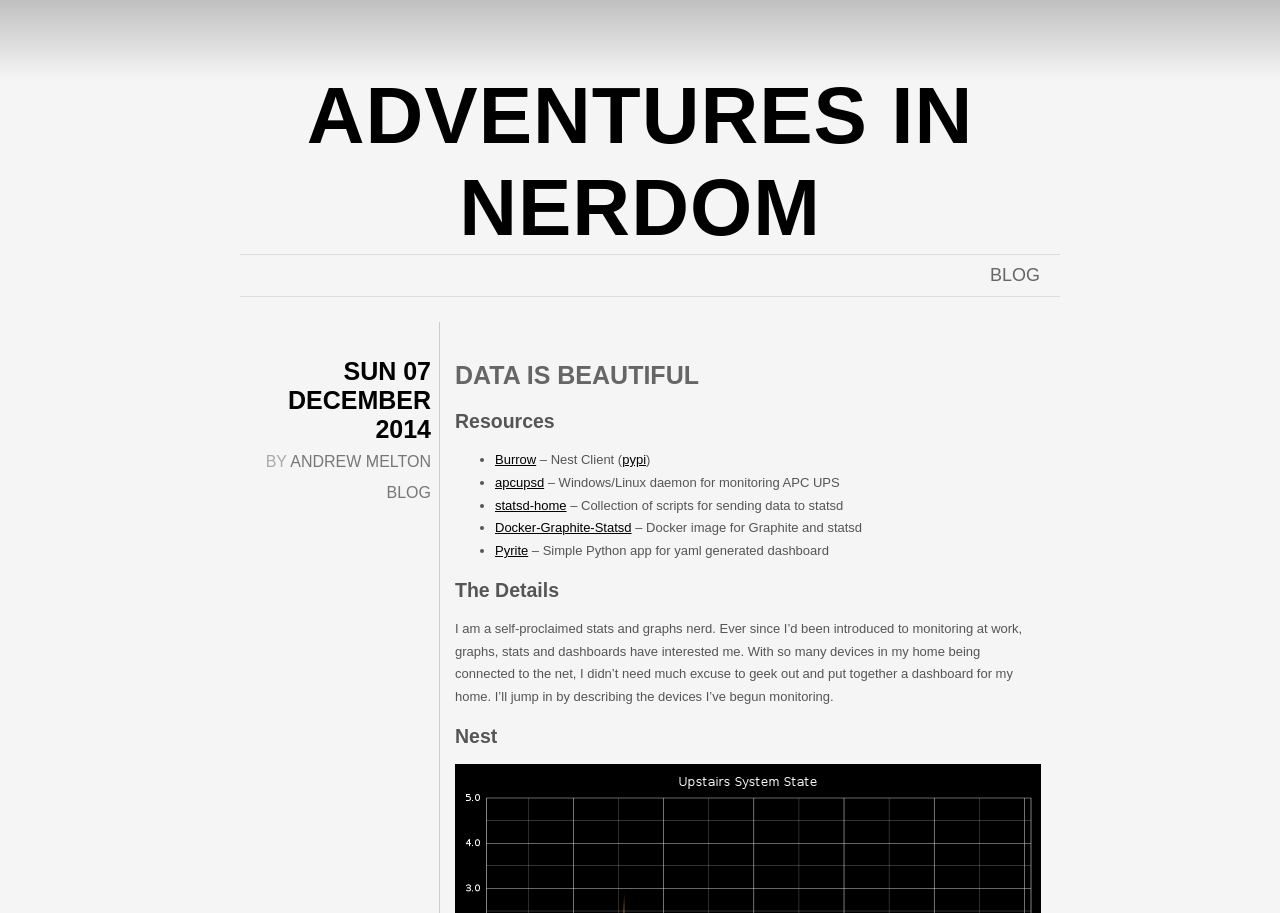What is the author's interest?
Answer the question based on the image using a single word or a brief phrase.

stats and graphs